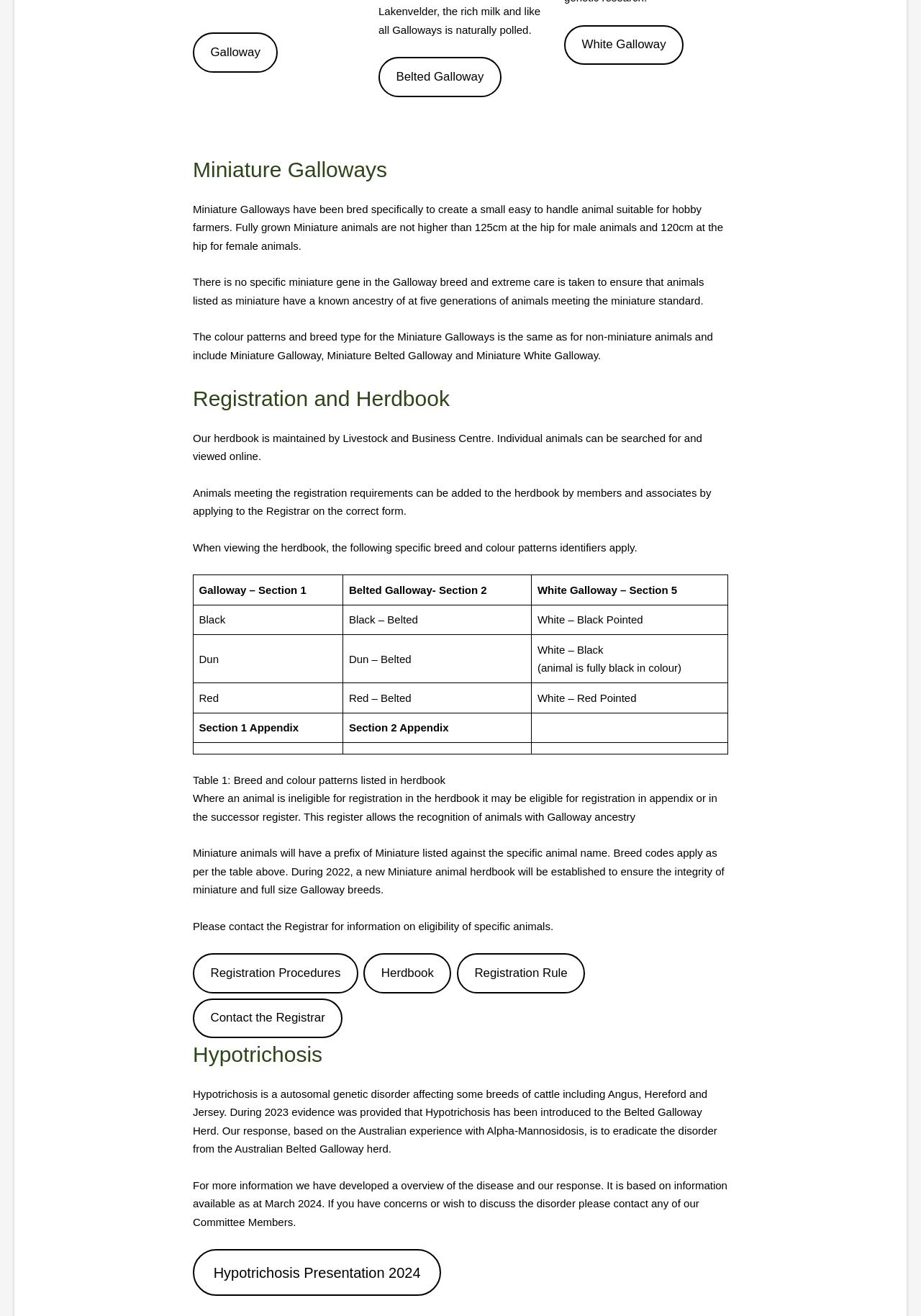Please identify the coordinates of the bounding box for the clickable region that will accomplish this instruction: "View Herdbook".

[0.395, 0.725, 0.49, 0.755]